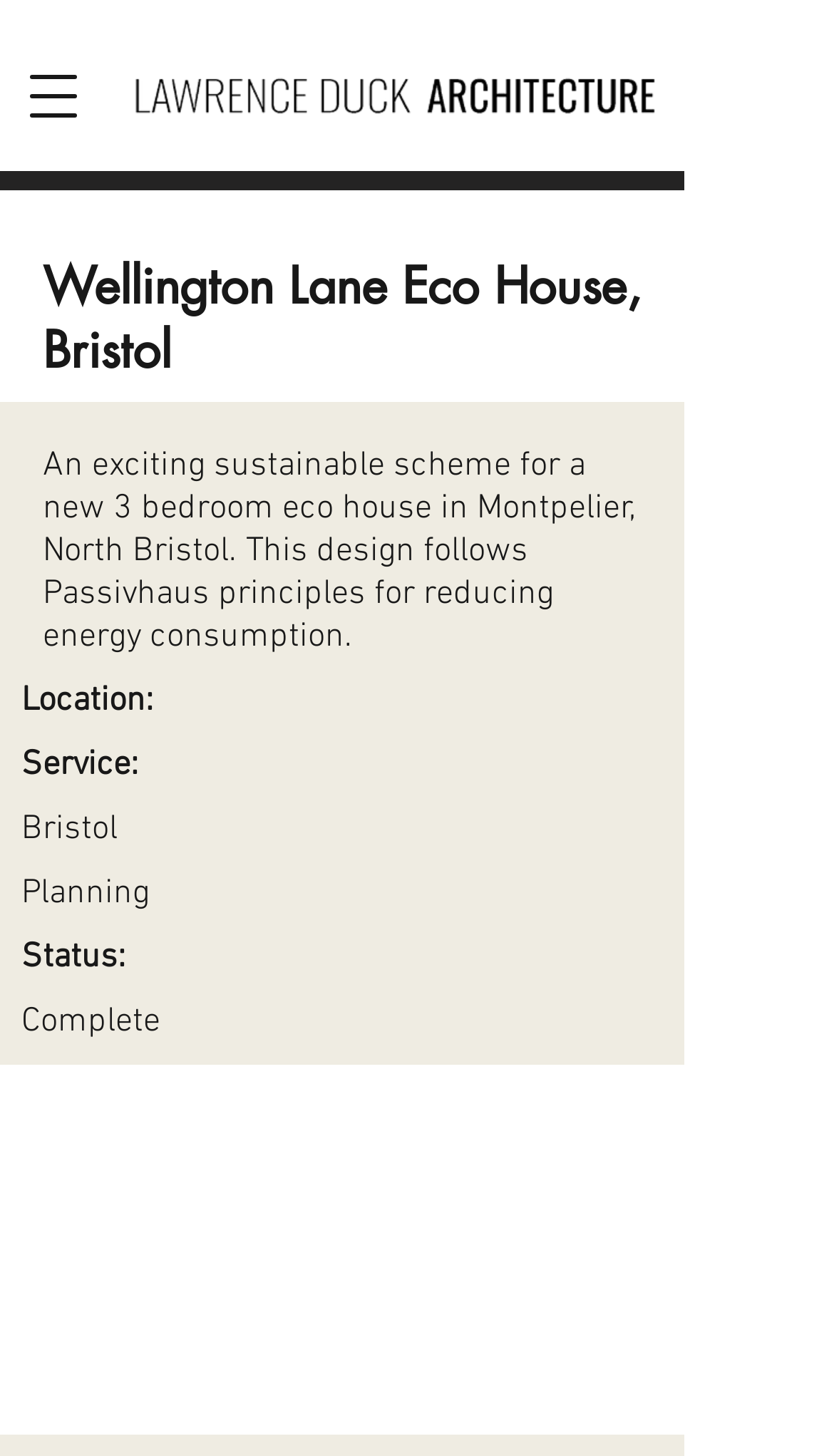Refer to the image and provide an in-depth answer to the question:
What type of house is being designed?

Based on the webpage, it is mentioned that the design follows Passivhaus principles for reducing energy consumption, which suggests that the house being designed is an eco-friendly house, specifically an eco house.